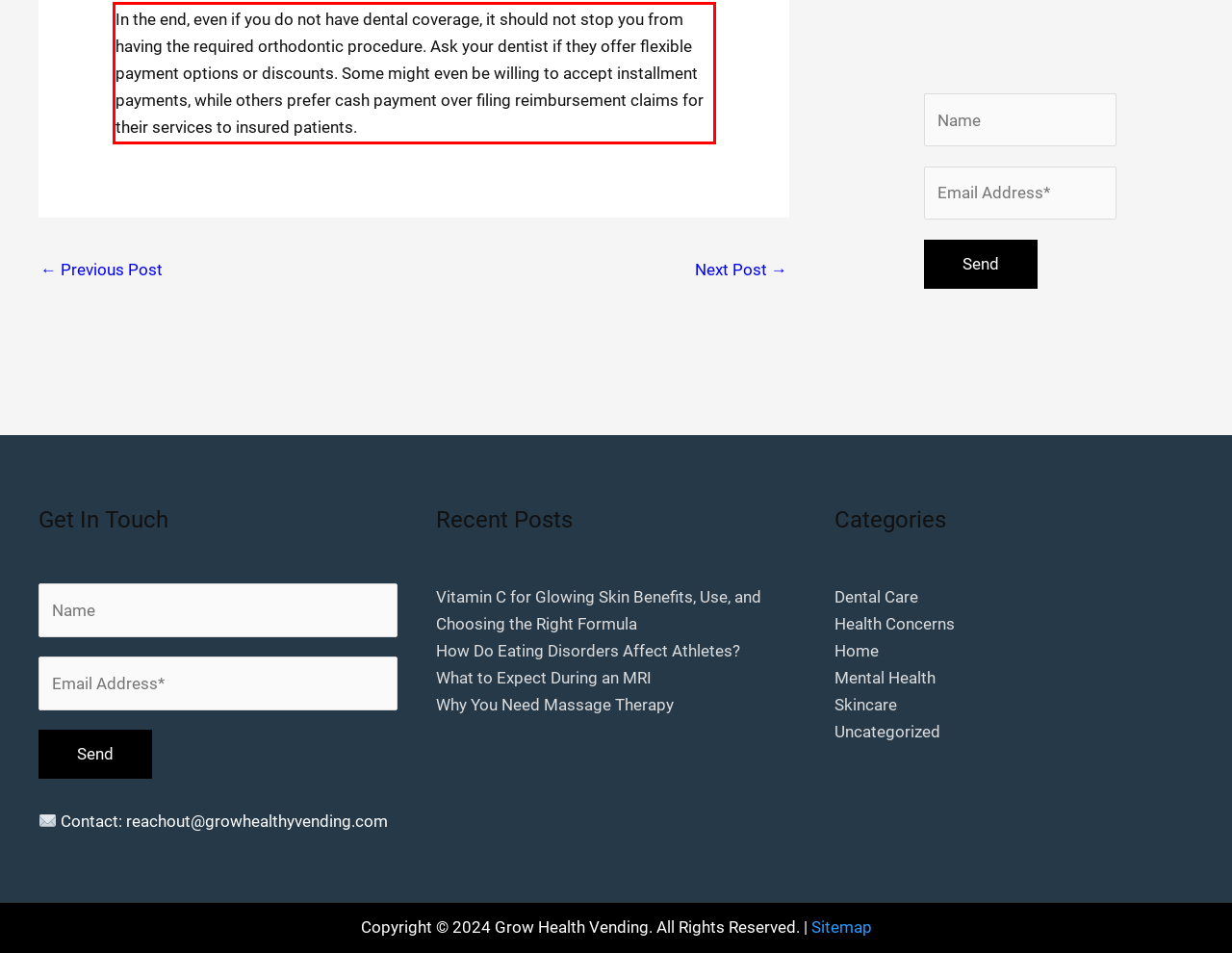Locate the red bounding box in the provided webpage screenshot and use OCR to determine the text content inside it.

In the end, even if you do not have dental coverage, it should not stop you from having the required orthodontic procedure. Ask your dentist if they offer flexible payment options or discounts. Some might even be willing to accept installment payments, while others prefer cash payment over filing reimbursement claims for their services to insured patients.